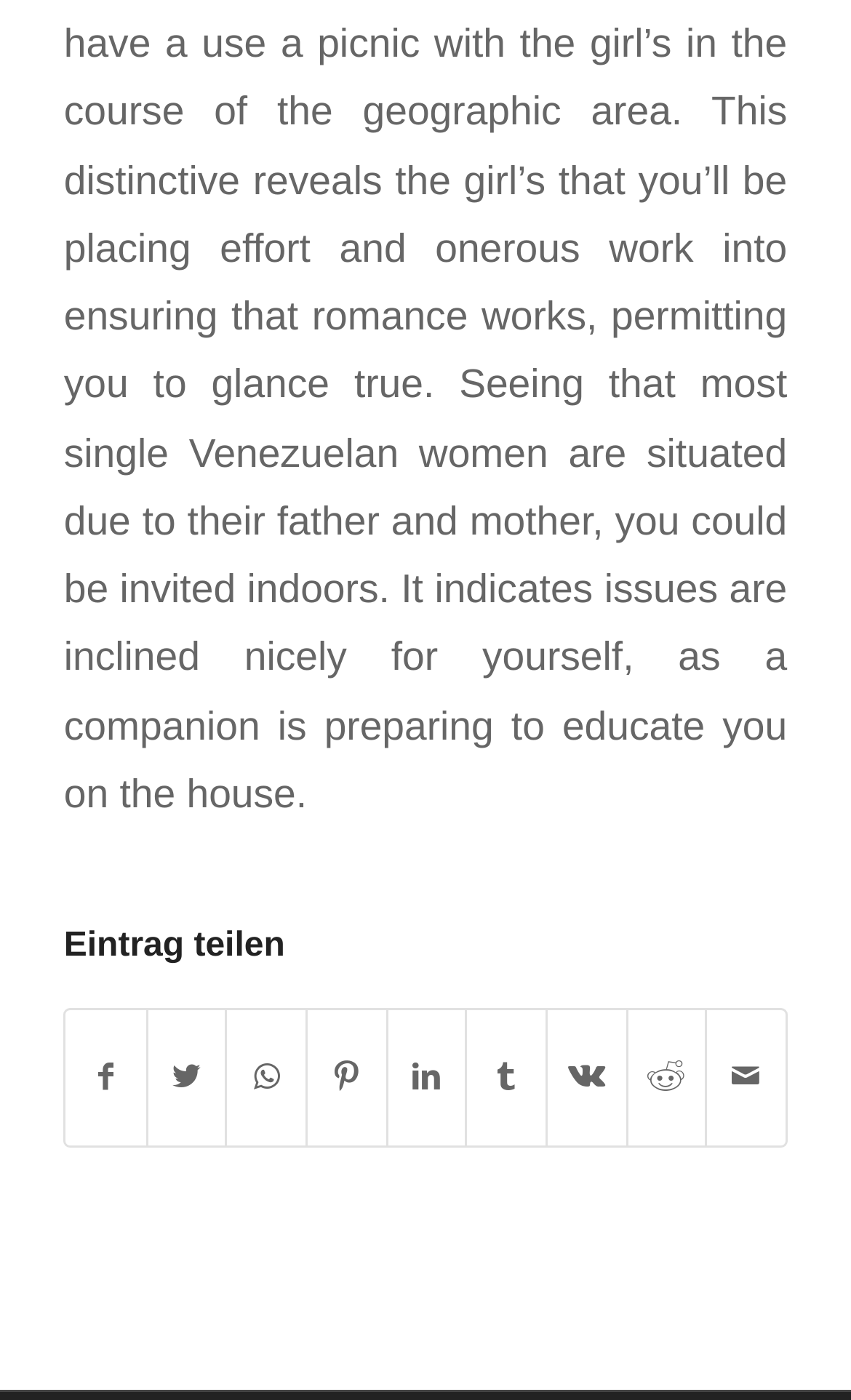Answer the question in a single word or phrase:
How many sharing options are available?

9